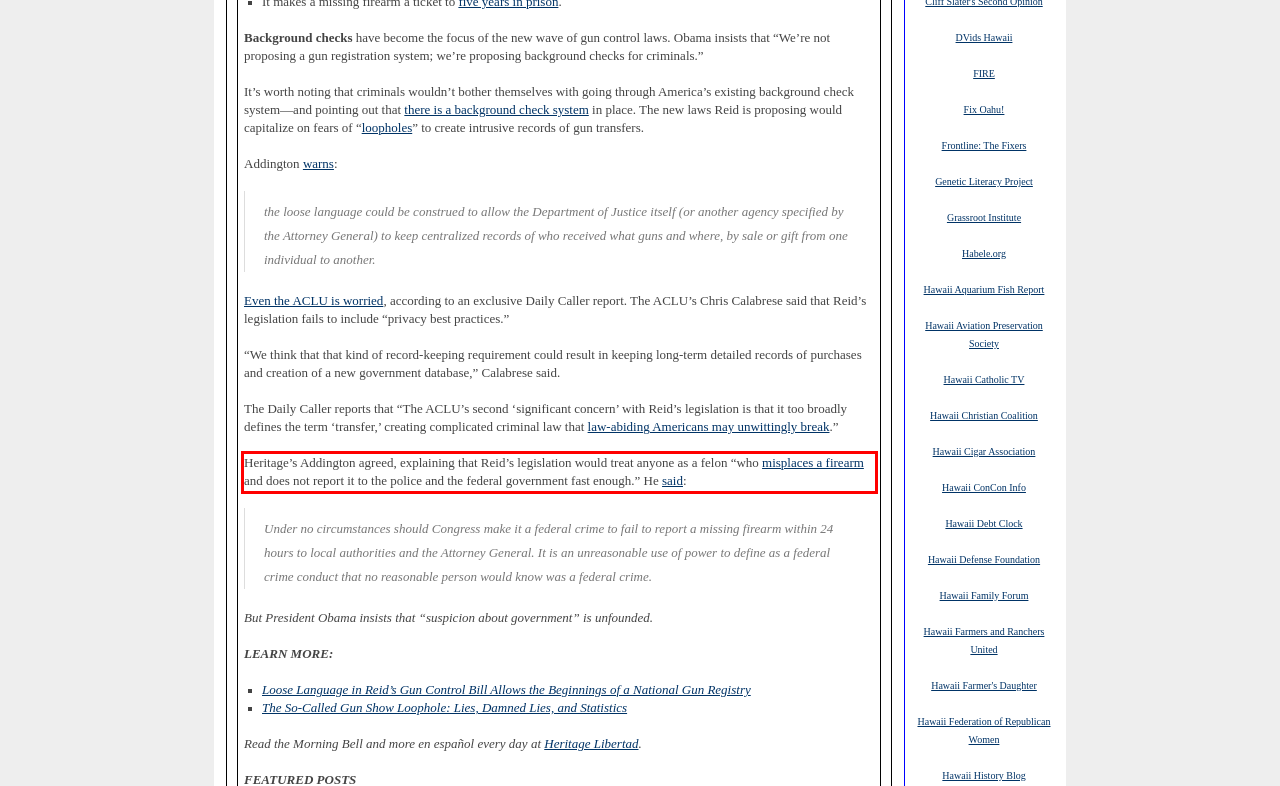Analyze the screenshot of the webpage that features a red bounding box and recognize the text content enclosed within this red bounding box.

Heritage’s Addington agreed, explaining that Reid’s legislation would treat anyone as a felon “who misplaces a firearm and does not report it to the police and the federal government fast enough.” He said: